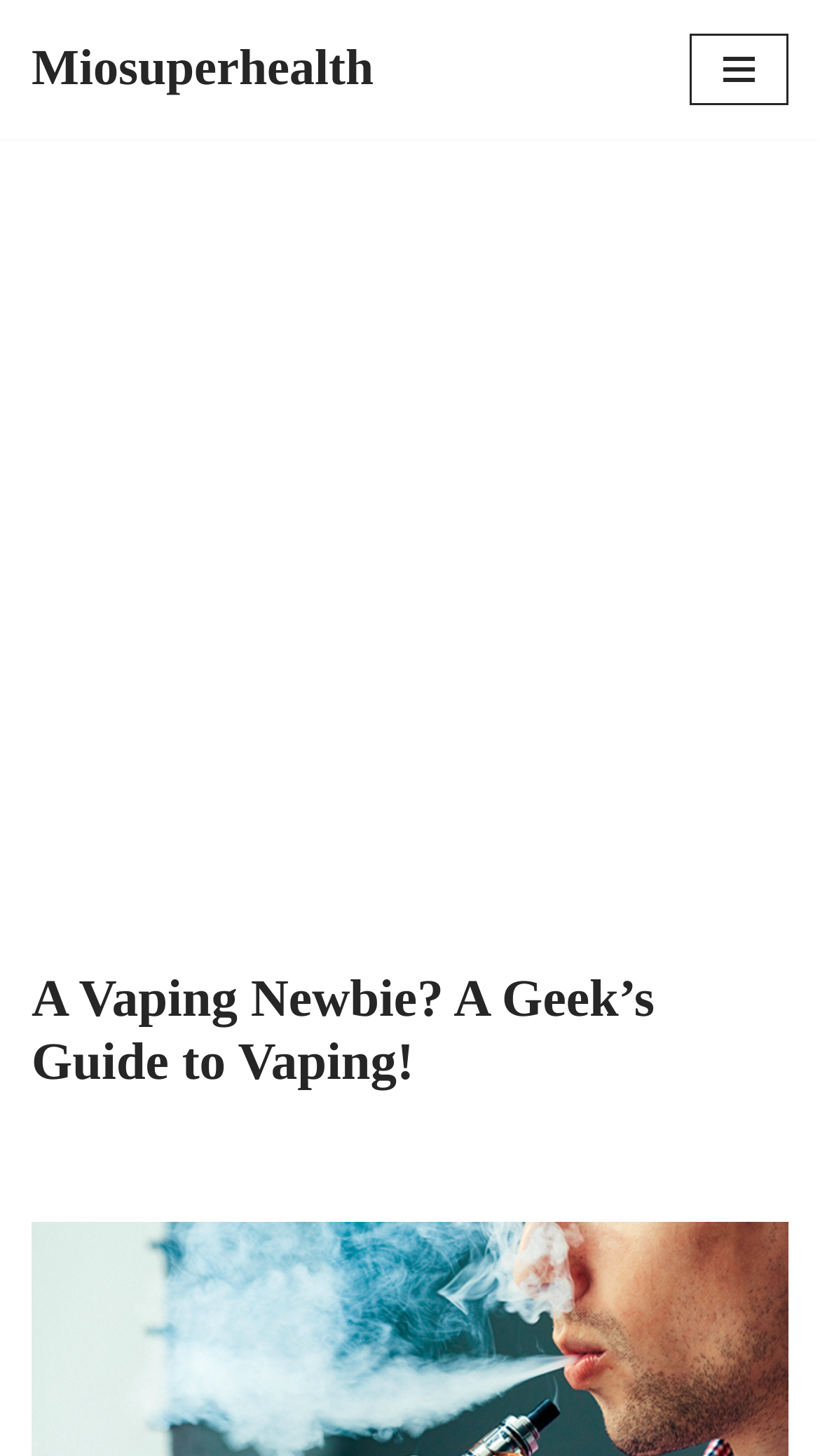What is the principal heading displayed on the webpage?

A Vaping Newbie? A Geek’s Guide to Vaping!